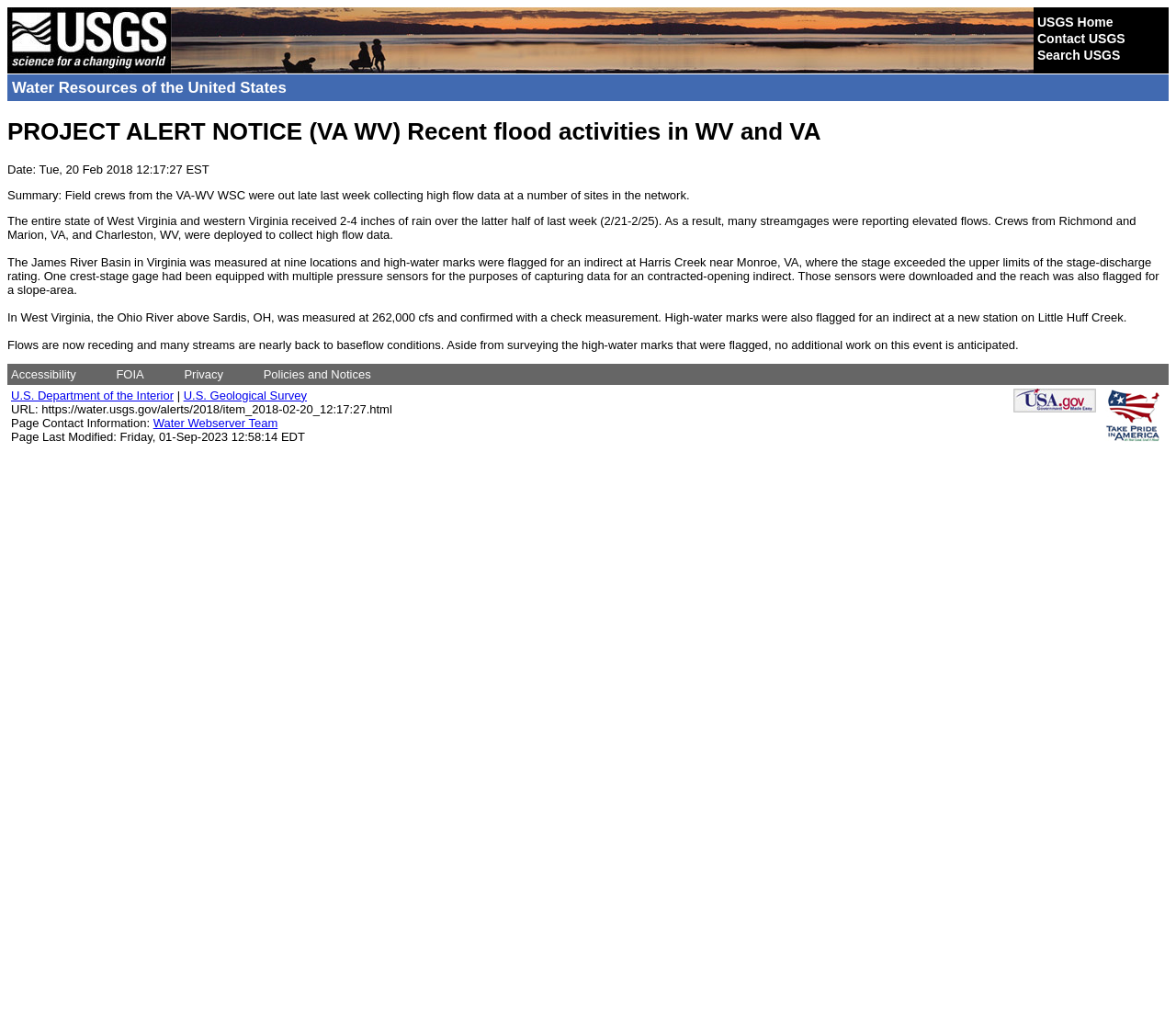Using floating point numbers between 0 and 1, provide the bounding box coordinates in the format (top-left x, top-left y, bottom-right x, bottom-right y). Locate the UI element described here: Policies and Notices

[0.224, 0.361, 0.315, 0.375]